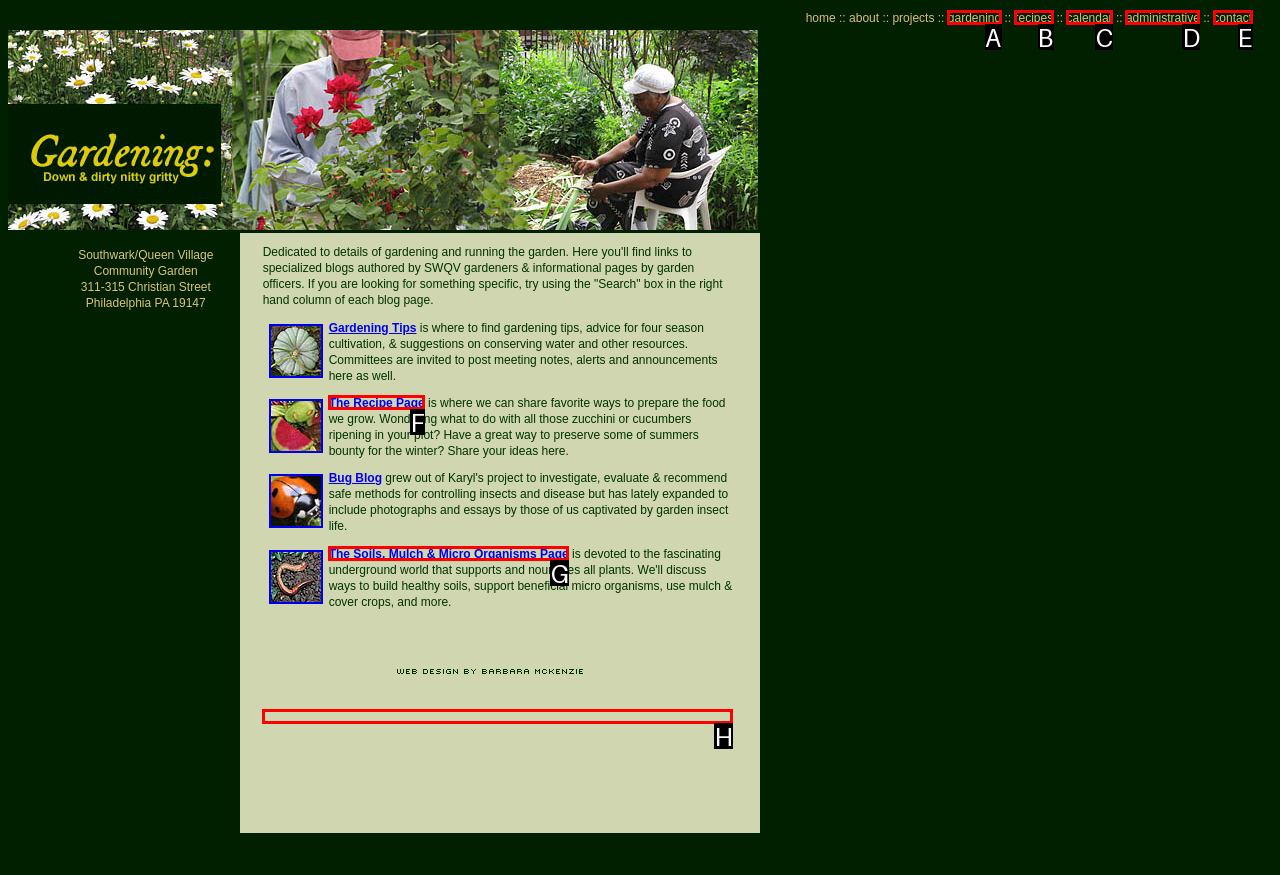Given the description: contact, identify the HTML element that corresponds to it. Respond with the letter of the correct option.

E